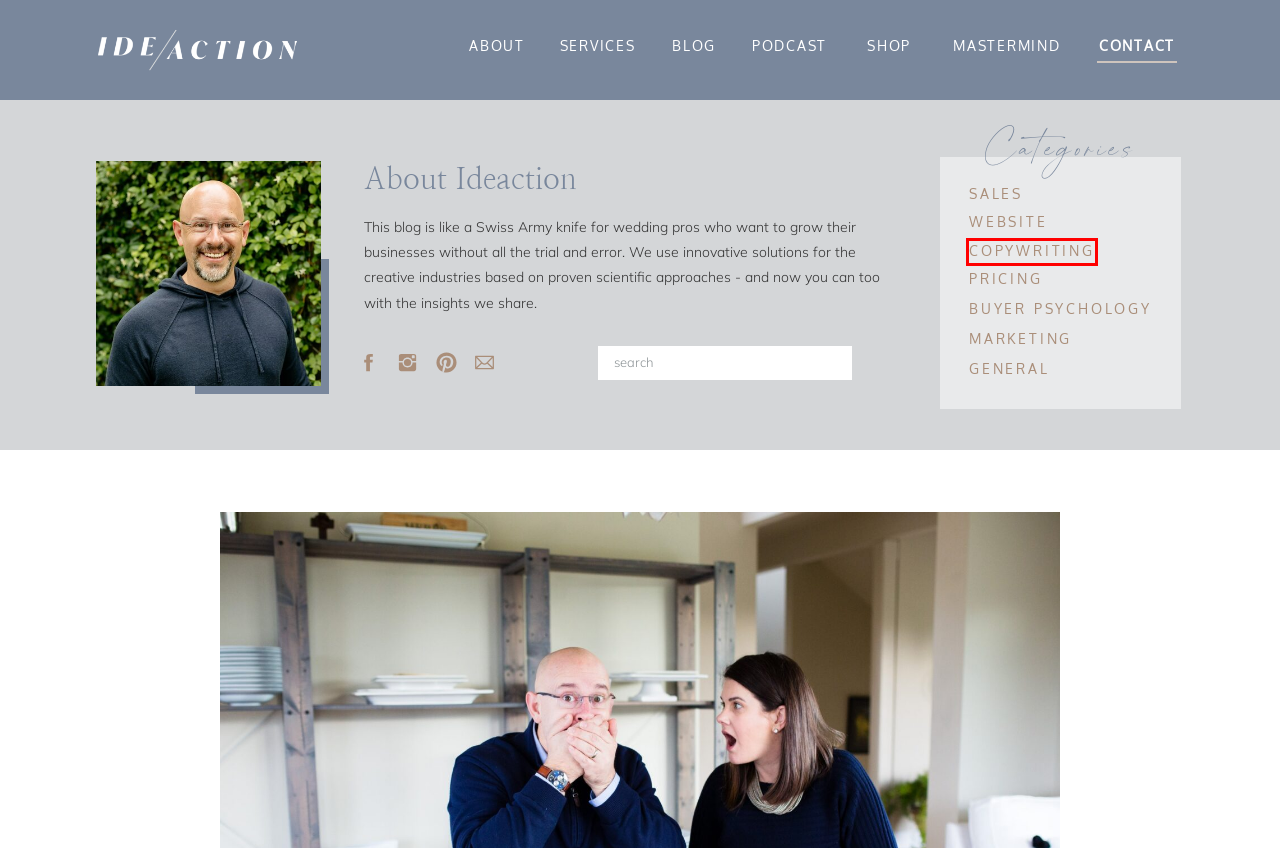Examine the screenshot of a webpage with a red bounding box around a UI element. Select the most accurate webpage description that corresponds to the new page after clicking the highlighted element. Here are the choices:
A. Website Archives - Ideaction Consulting
B. Copywriting Archives - Ideaction Consulting
C. Blog - Ideaction Consulting
D. Sales Archives - Ideaction Consulting
E. Marketing Archives - Ideaction Consulting
F. Buyer Psychology Archives - Ideaction Consulting
G. General Archives - Ideaction Consulting
H. Pricing Archives - Ideaction Consulting

B